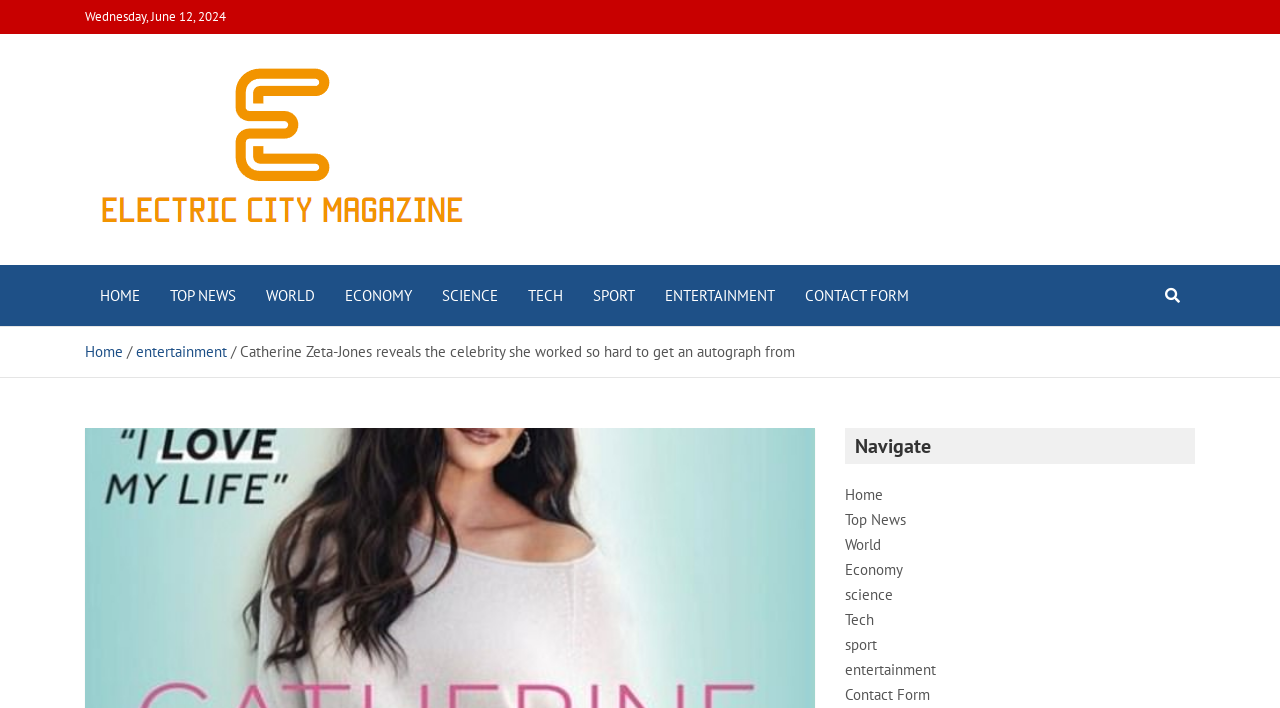Point out the bounding box coordinates of the section to click in order to follow this instruction: "Go to the 'TOP NEWS' page".

[0.121, 0.375, 0.196, 0.461]